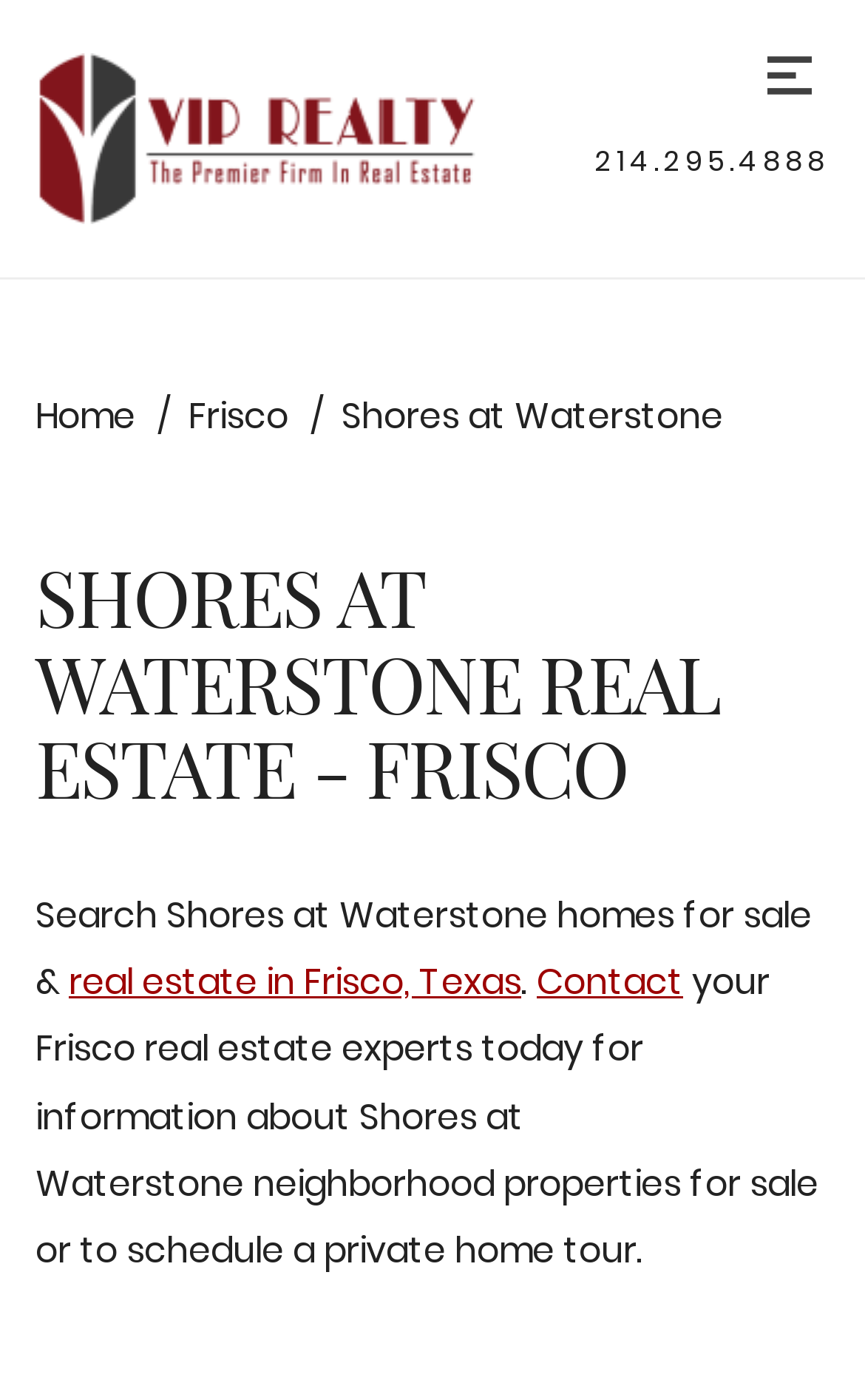Please provide a one-word or phrase answer to the question: 
What is the name of the real estate company?

VIP Realty